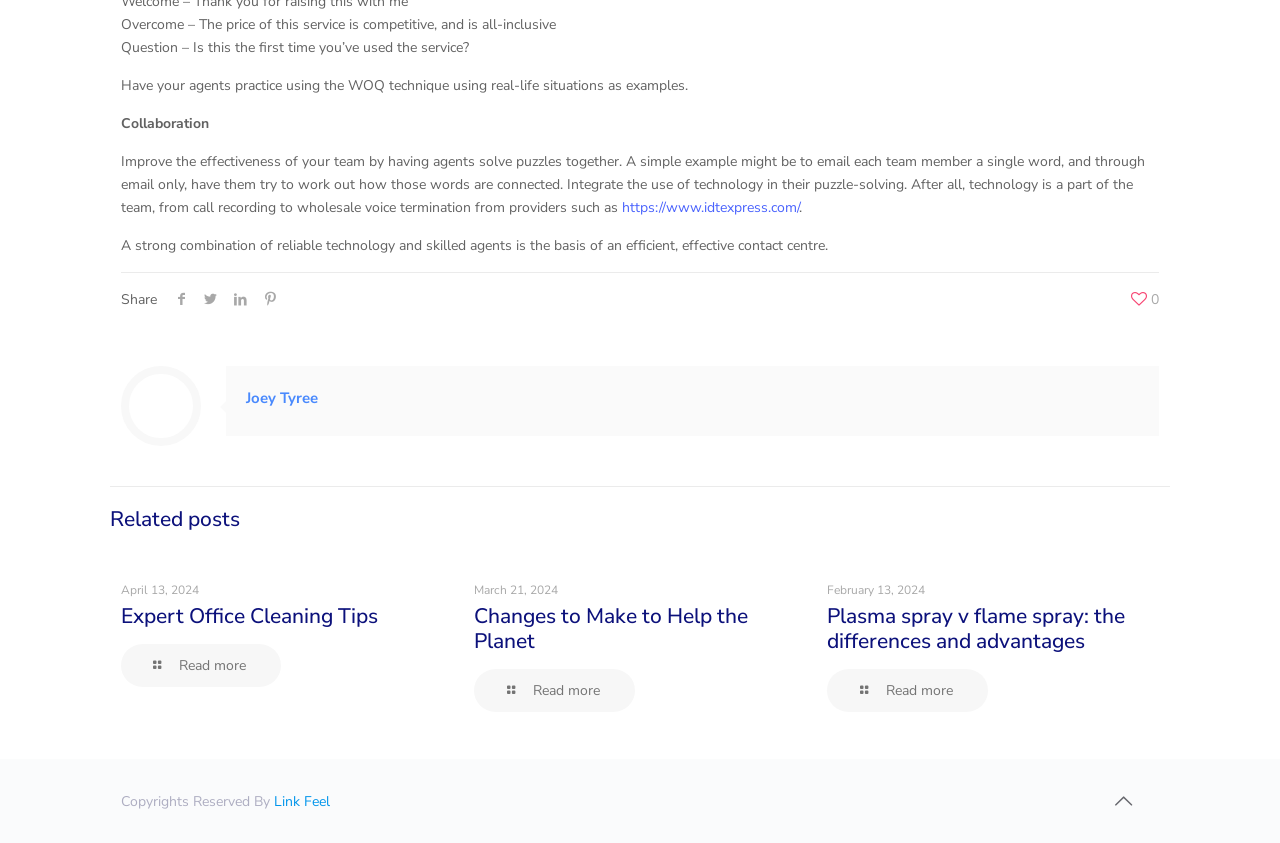Provide a brief response using a word or short phrase to this question:
How many social media links are there?

4